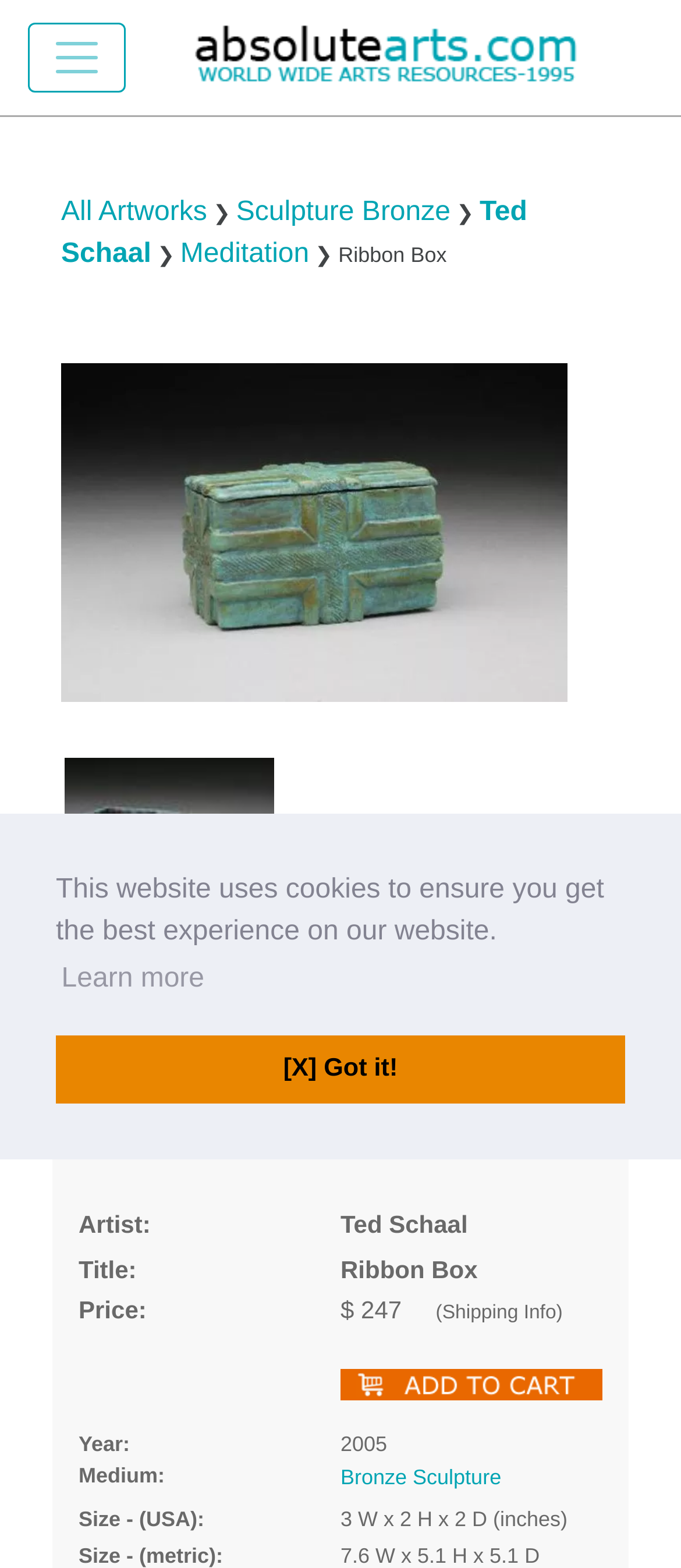Please identify the bounding box coordinates of the area that needs to be clicked to follow this instruction: "Click the absolutearts.com logo".

[0.246, 0.009, 0.887, 0.065]